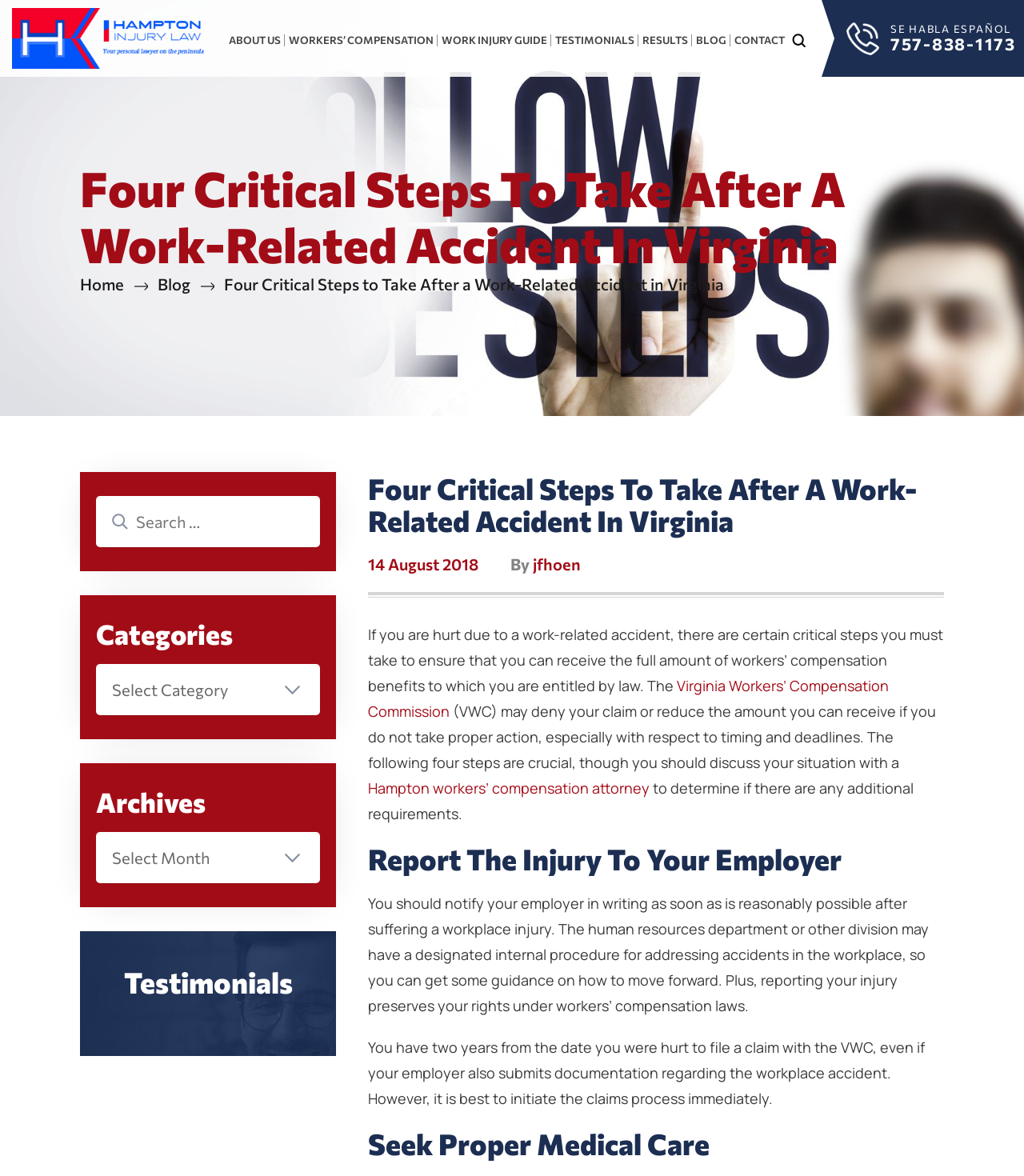Utilize the details in the image to give a detailed response to the question: What is the date of the article?

I found the date of the article by looking at the static text '14 August 2018' which is located below the title of the article.